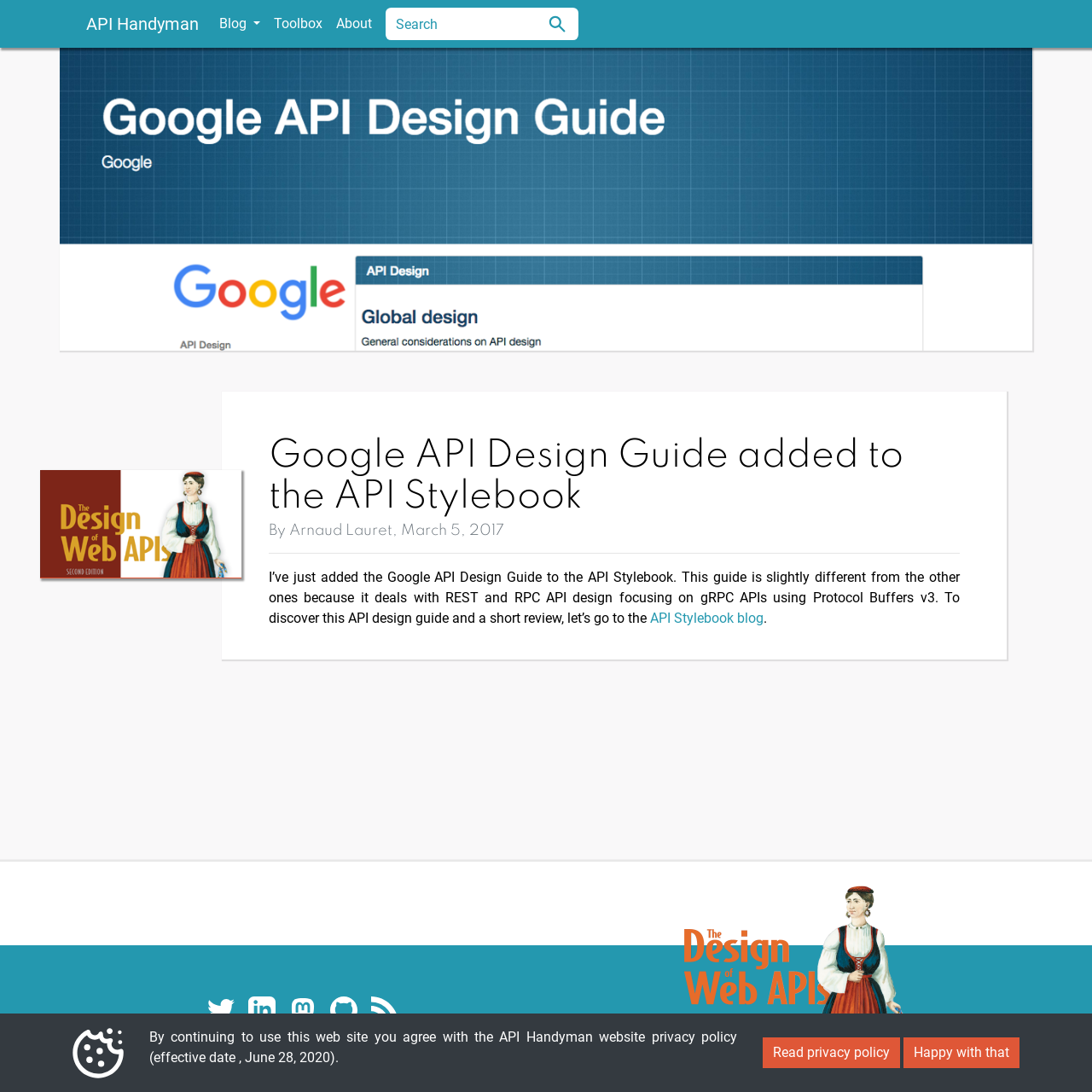Give a one-word or short phrase answer to this question: 
What is the topic of the blog post?

Google API Design Guide